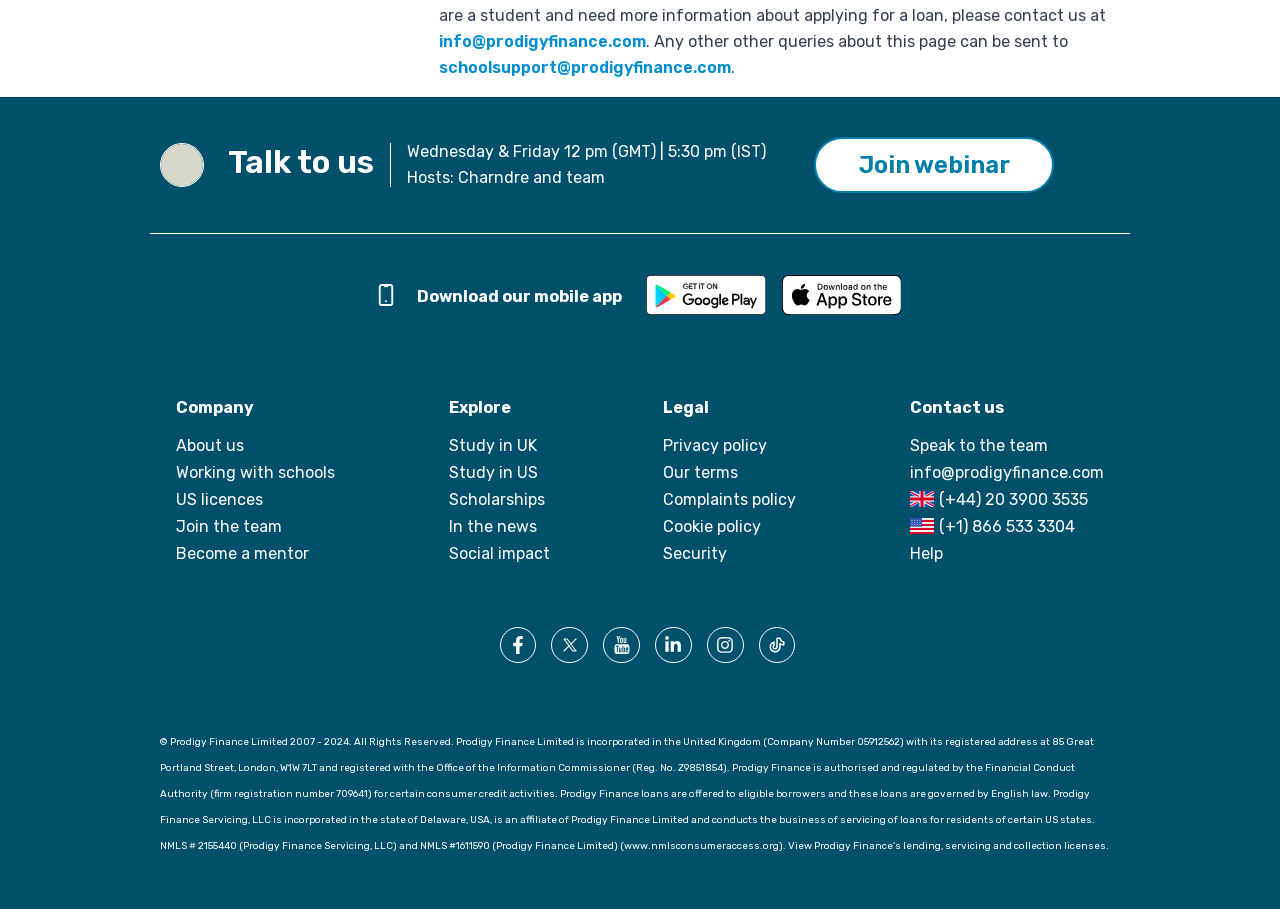From the element description: "info@prodigyfinance.com", extract the bounding box coordinates of the UI element. The coordinates should be expressed as four float numbers between 0 and 1, in the order [left, top, right, bottom].

[0.343, 0.035, 0.504, 0.056]